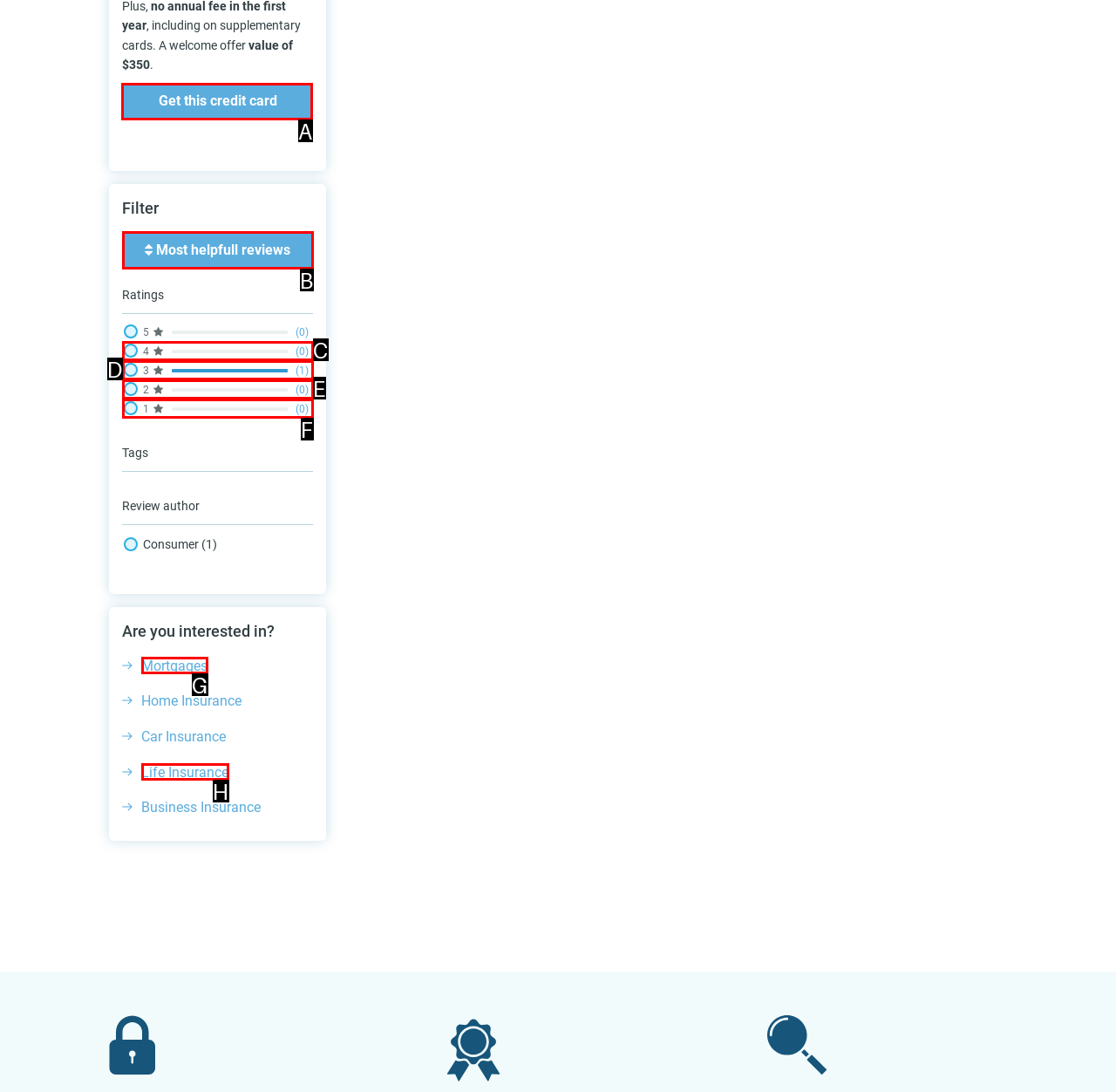Determine the letter of the element I should select to fulfill the following instruction: Click the link to read the article 'Je voté antifasciste... Vive la Palestine!!!'. Just provide the letter.

None